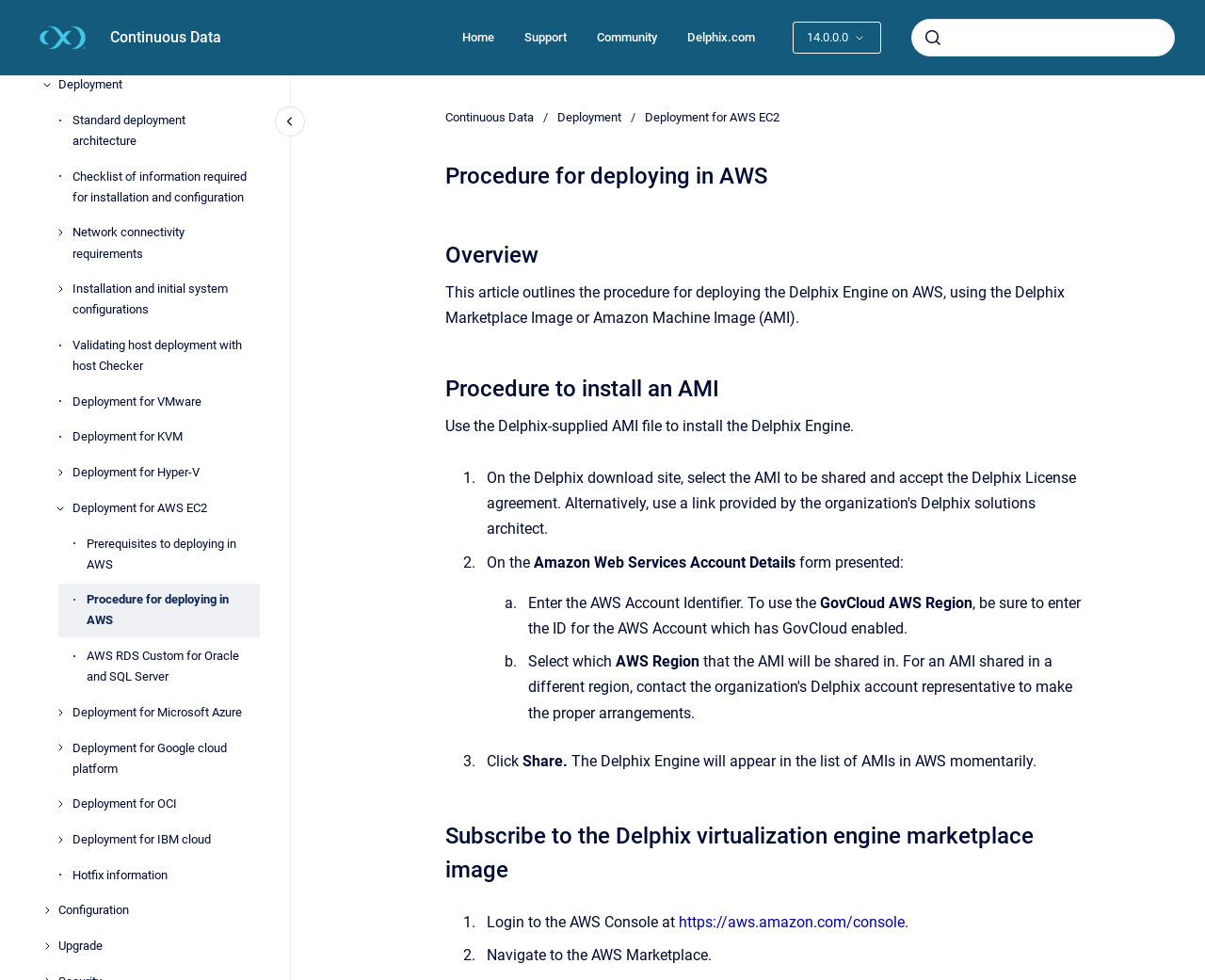Please identify the bounding box coordinates of the element's region that I should click in order to complete the following instruction: "Search". The bounding box coordinates consist of four float numbers between 0 and 1, i.e., [left, top, right, bottom].

[0.756, 0.019, 0.975, 0.058]